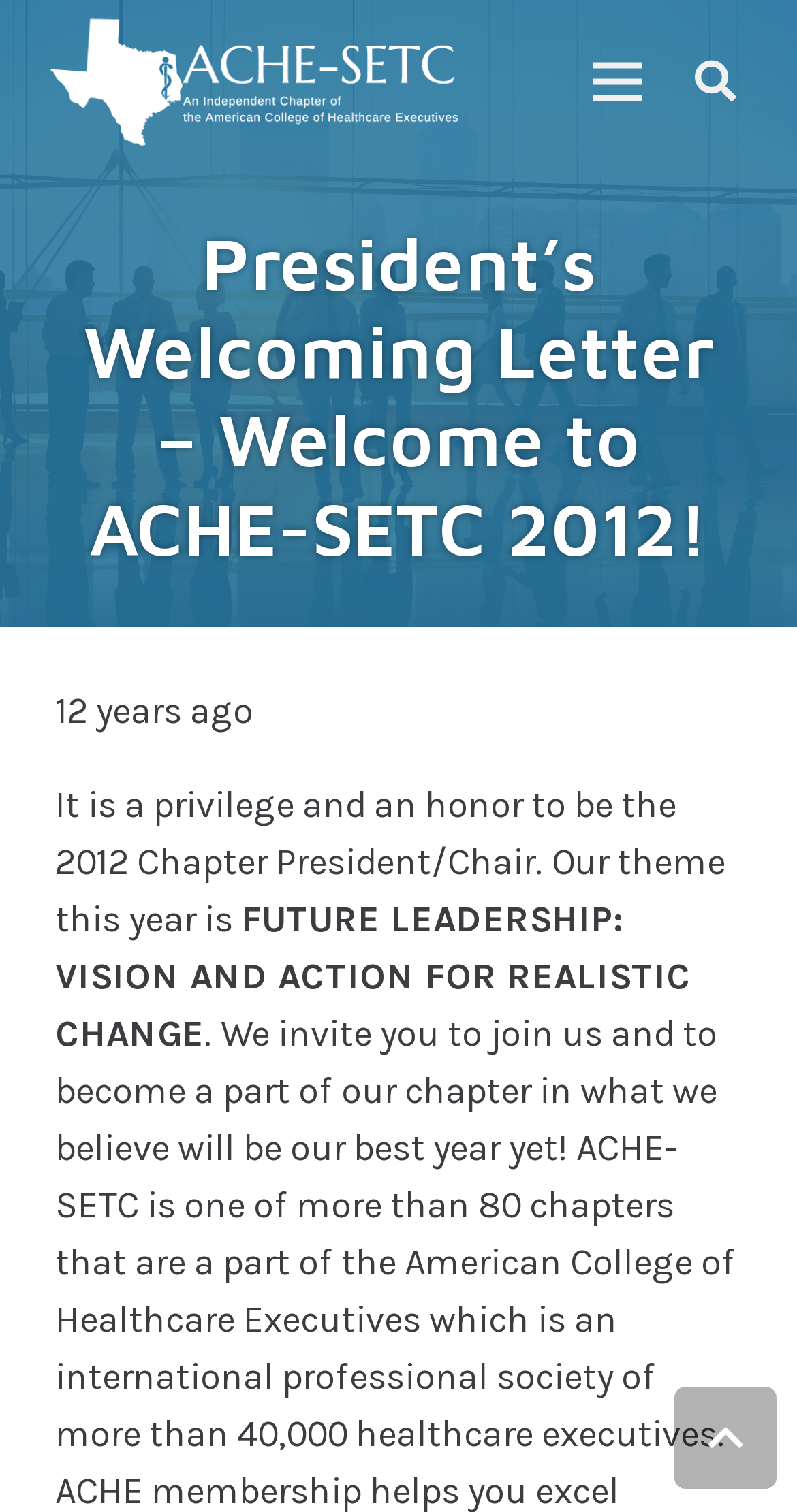What is the purpose of the button at the bottom of the page?
Provide a one-word or short-phrase answer based on the image.

Back to top